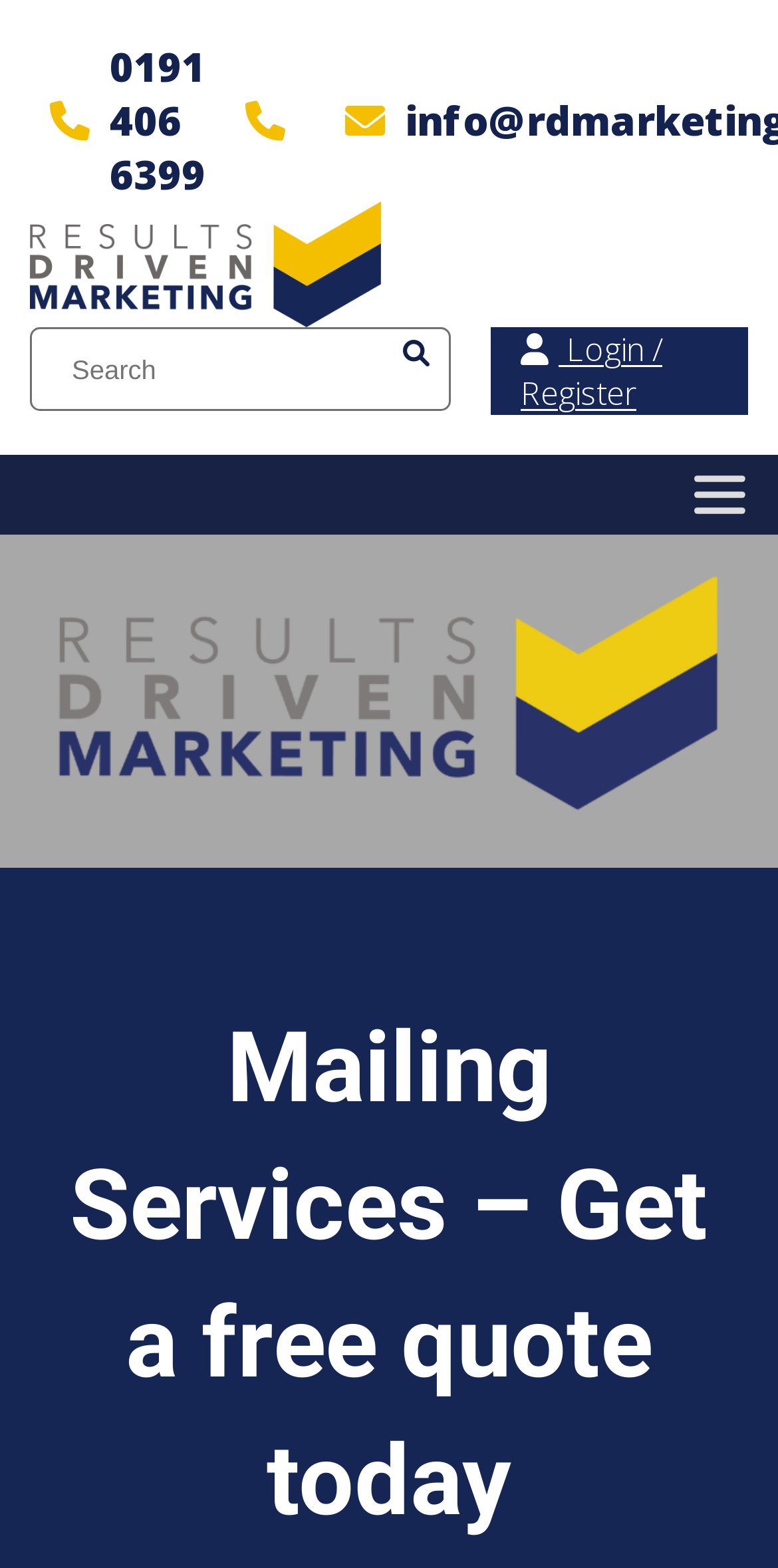What is the purpose of the textbox?
Please provide a single word or phrase as your answer based on the image.

Search